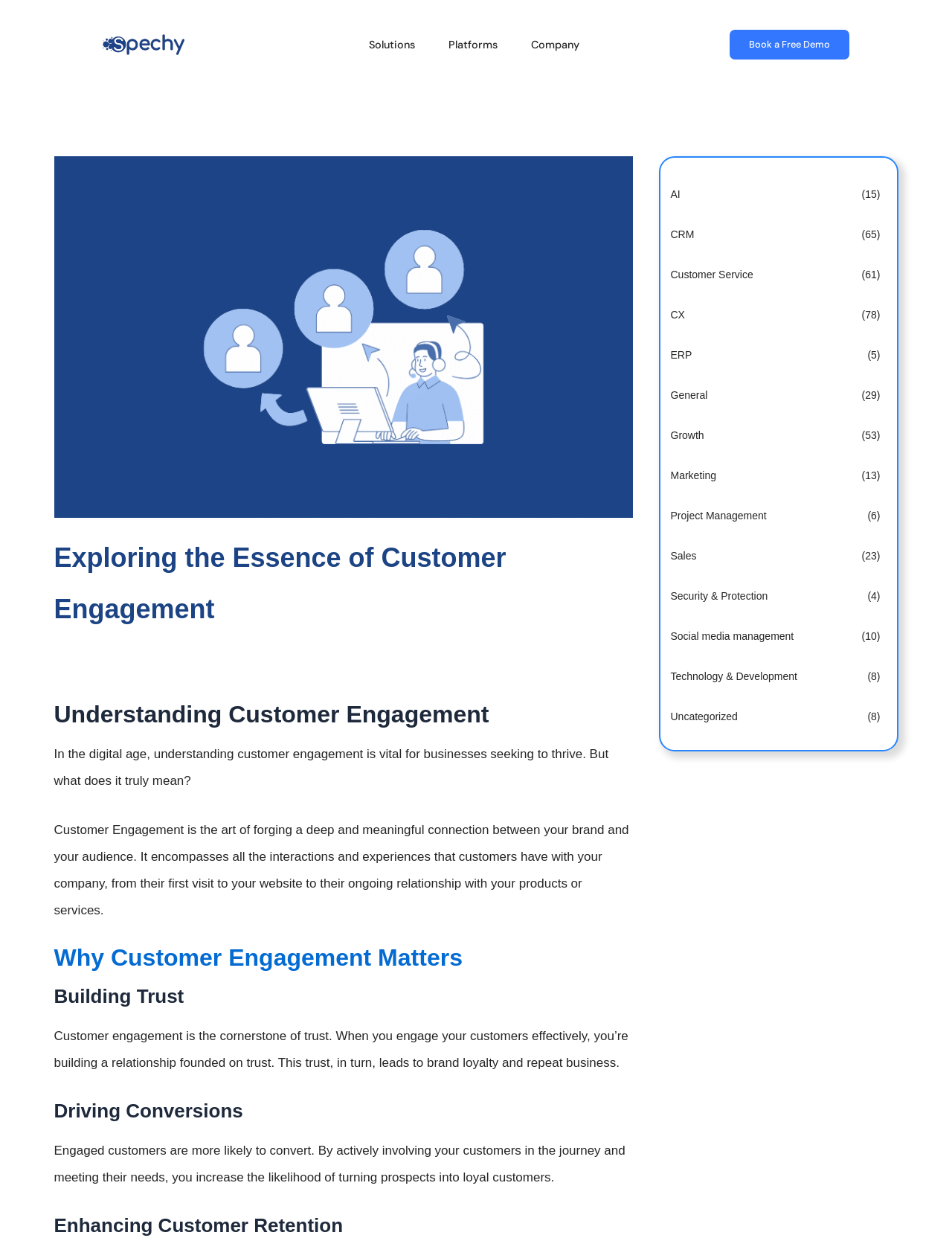Identify the bounding box coordinates for the UI element described by the following text: "Solutions". Provide the coordinates as four float numbers between 0 and 1, in the format [left, top, right, bottom].

[0.372, 0.021, 0.455, 0.051]